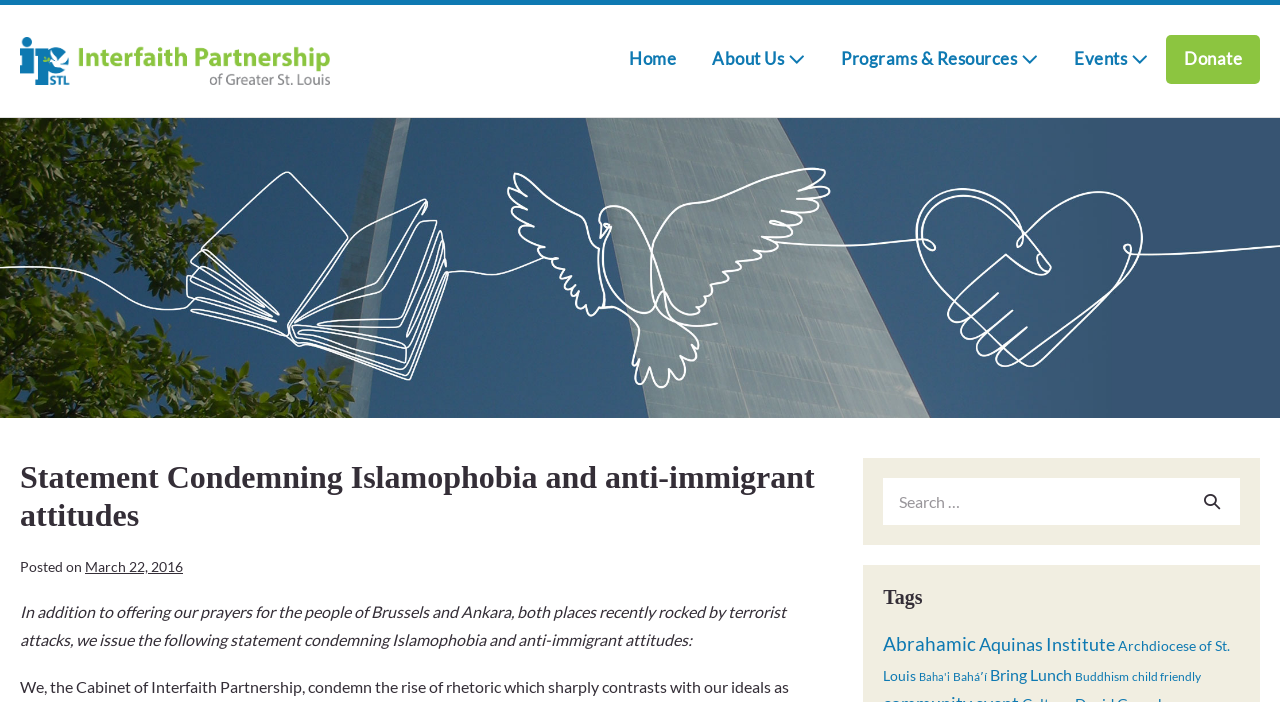How many items are related to 'Abrahamic'?
Use the screenshot to answer the question with a single word or phrase.

20 items